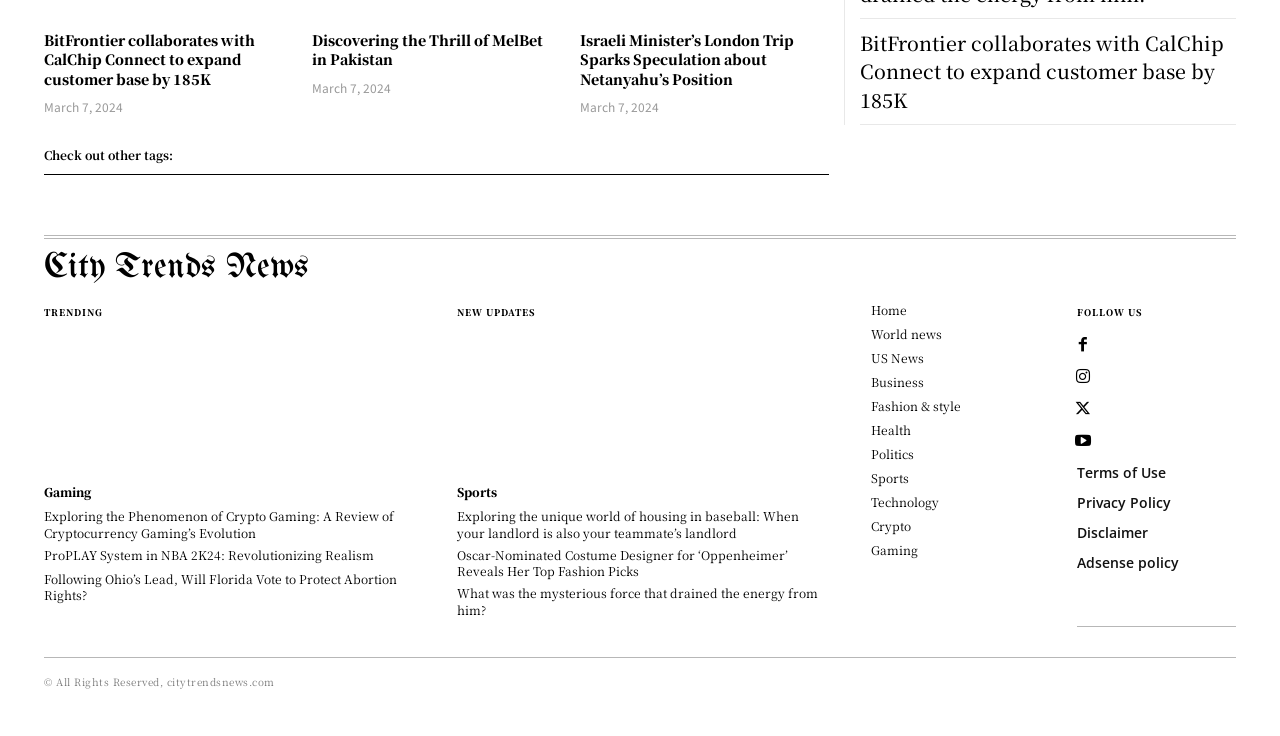Please locate the bounding box coordinates of the element that needs to be clicked to achieve the following instruction: "View 'Children's Book Art'". The coordinates should be four float numbers between 0 and 1, i.e., [left, top, right, bottom].

None